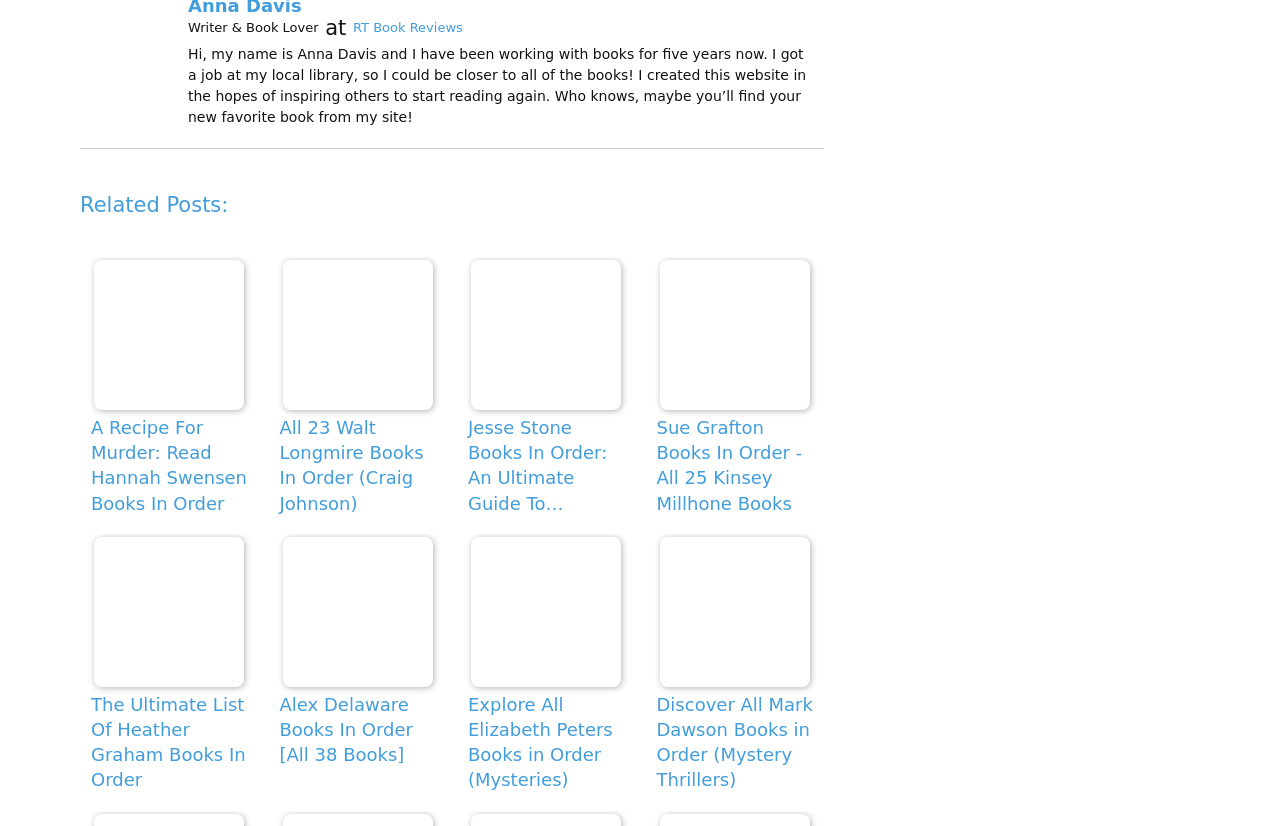Please determine the bounding box coordinates of the element's region to click for the following instruction: "View the profile of Anna Davis".

[0.072, 0.015, 0.134, 0.044]